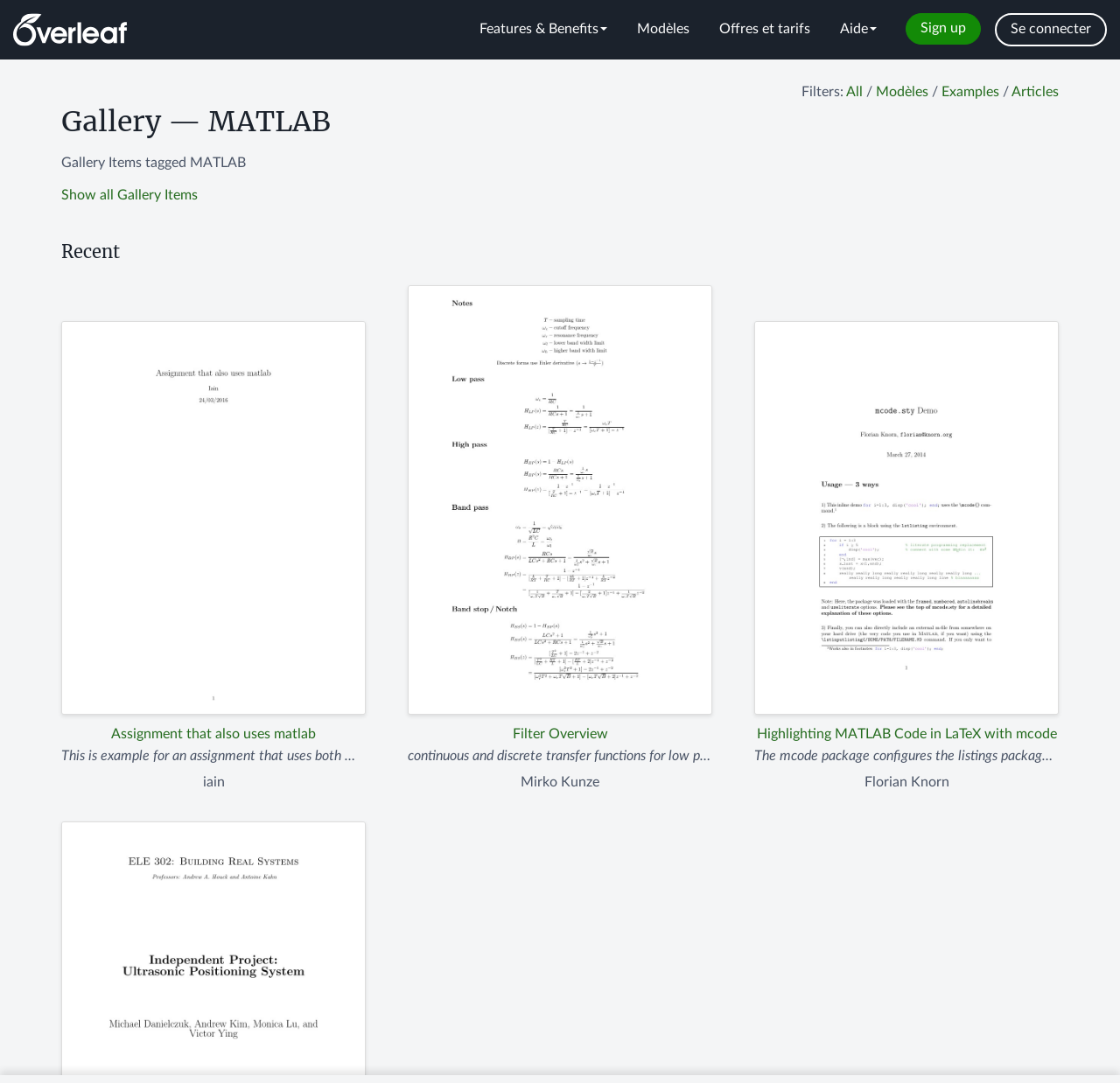Bounding box coordinates should be provided in the format (top-left x, top-left y, bottom-right x, bottom-right y) with all values between 0 and 1. Identify the bounding box for this UI element: Assignment that also uses matlab

[0.055, 0.297, 0.327, 0.688]